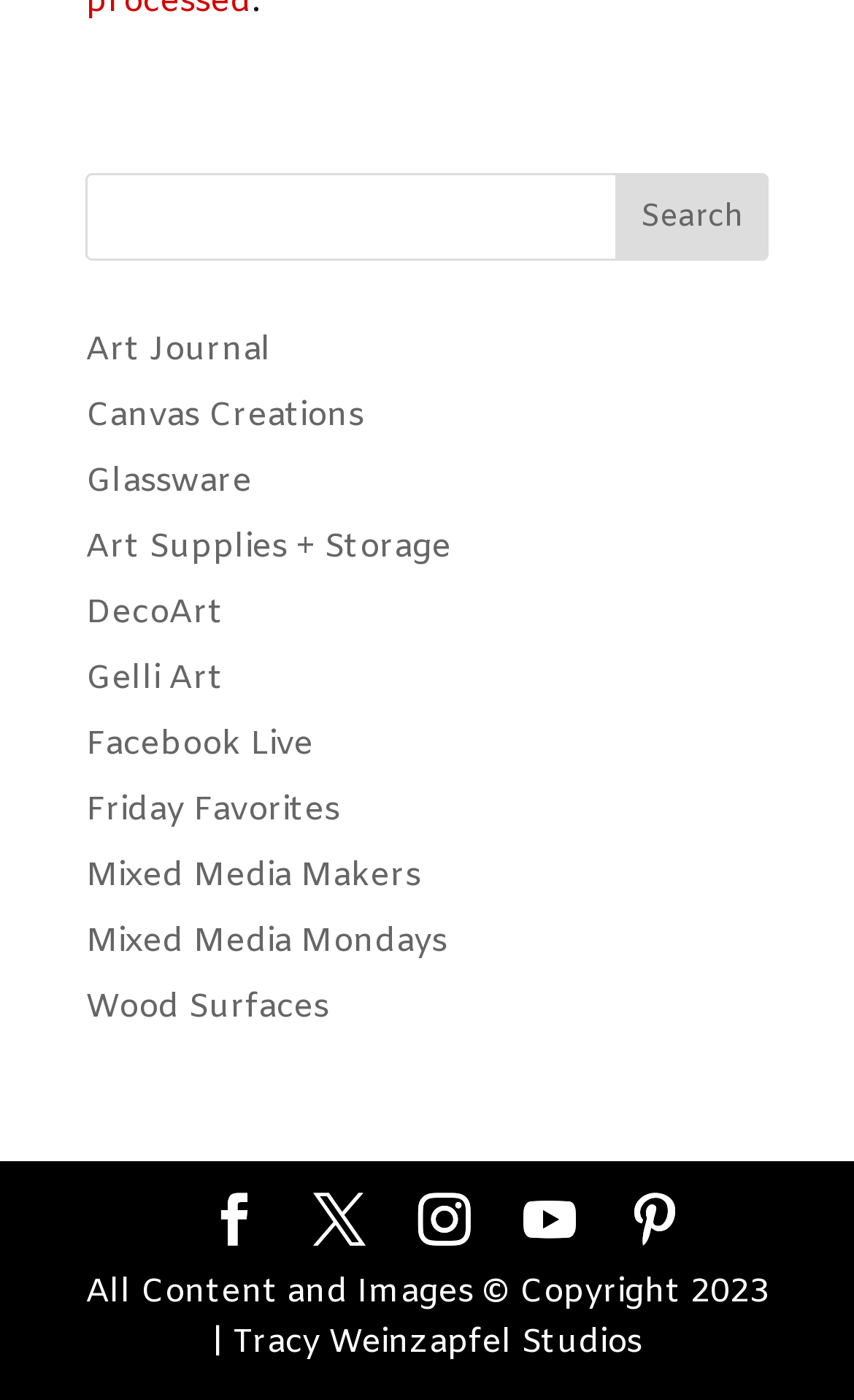Please identify the bounding box coordinates of the element I need to click to follow this instruction: "go to YouTube".

[0.613, 0.853, 0.674, 0.896]